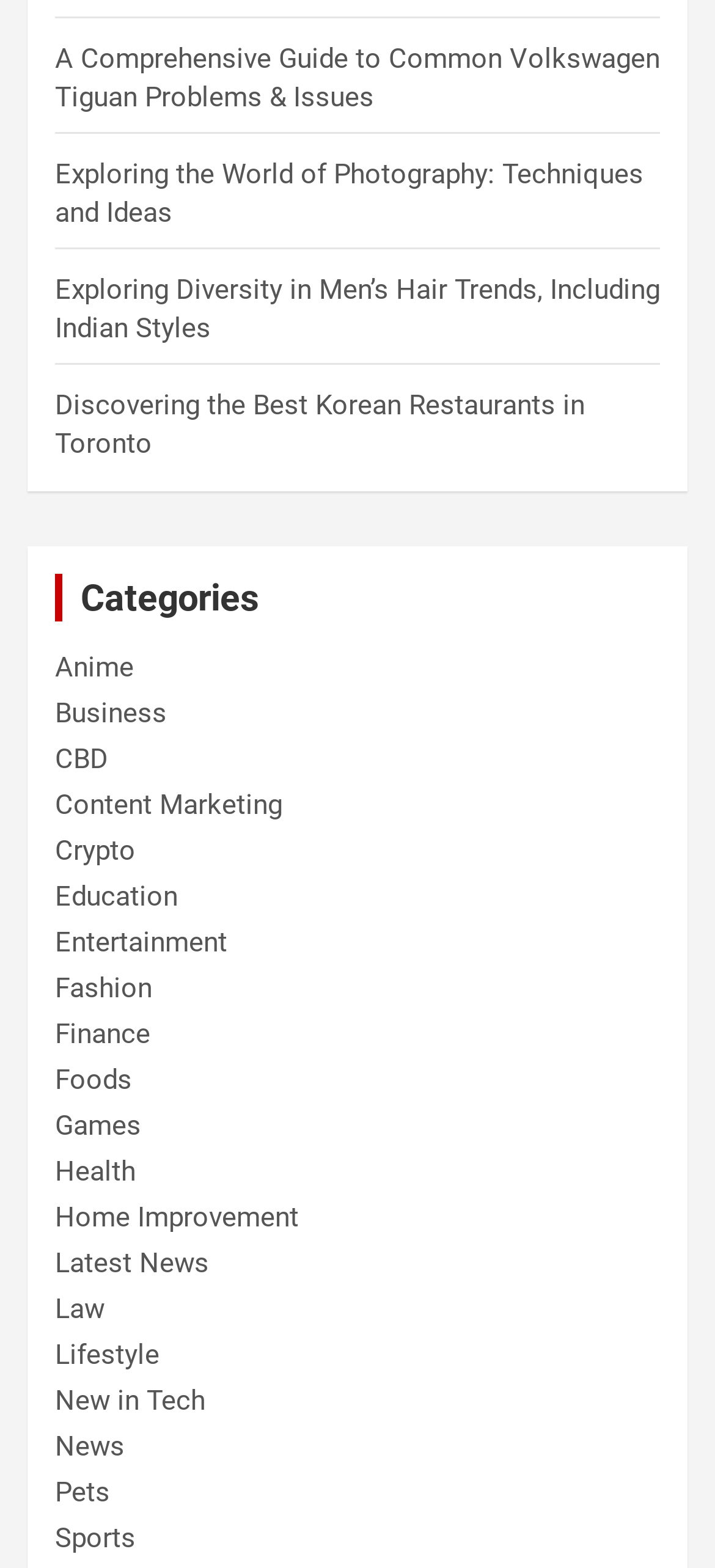Give a one-word or one-phrase response to the question:
What is the topic of the first link on the webpage?

Volkswagen Tiguan Problems